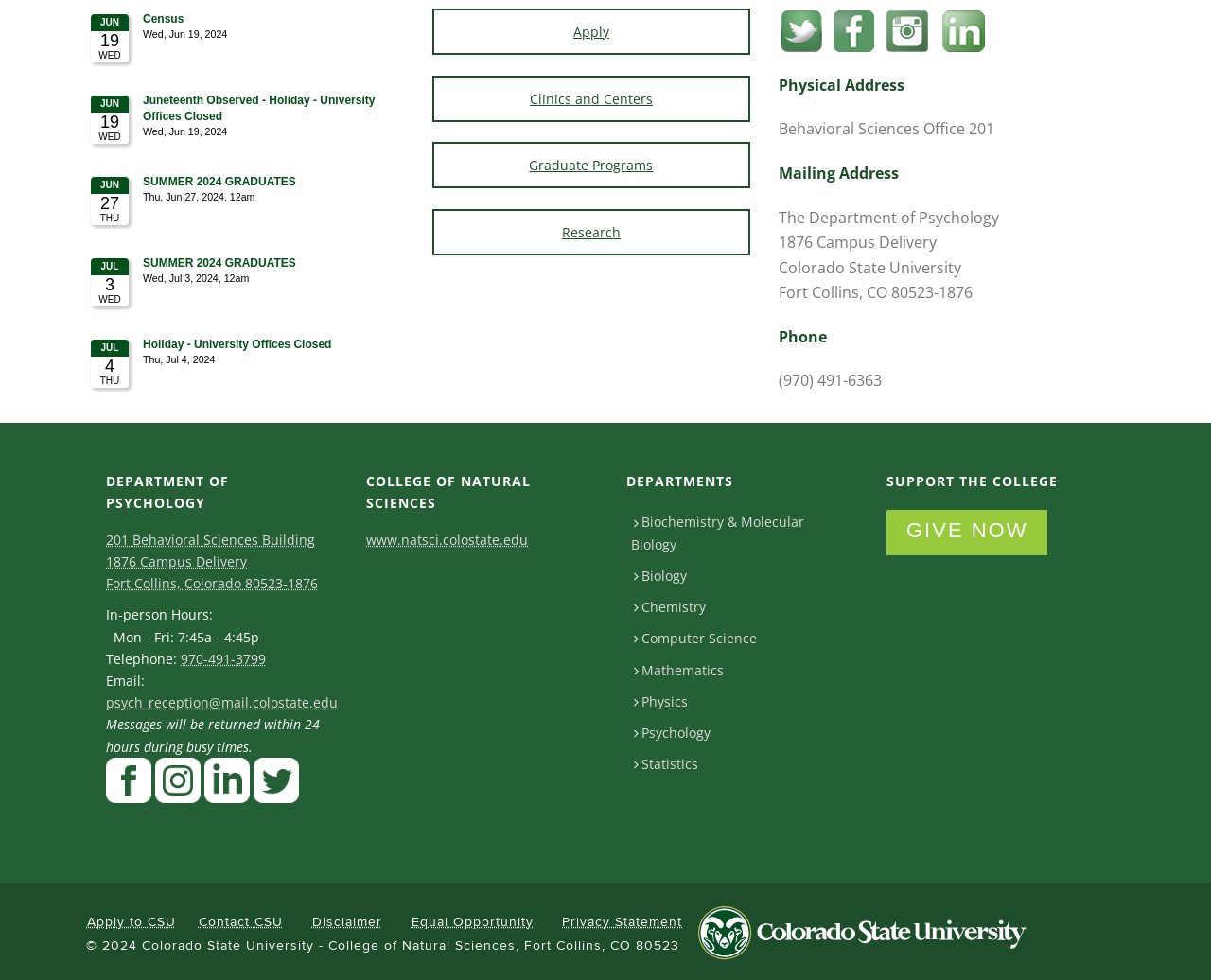What are the in-person hours of the department?
We need a detailed and exhaustive answer to the question. Please elaborate.

I found the in-person hours by looking at the 'In-person Hours' section on the webpage, which is located in the middle of the page. The hours are listed as 'Mon - Fri: 7:45a - 4:45p'.